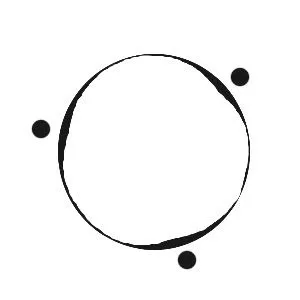What is the name of the person quoted in the context?
Answer briefly with a single word or phrase based on the image.

Vuyo Mnyantsi